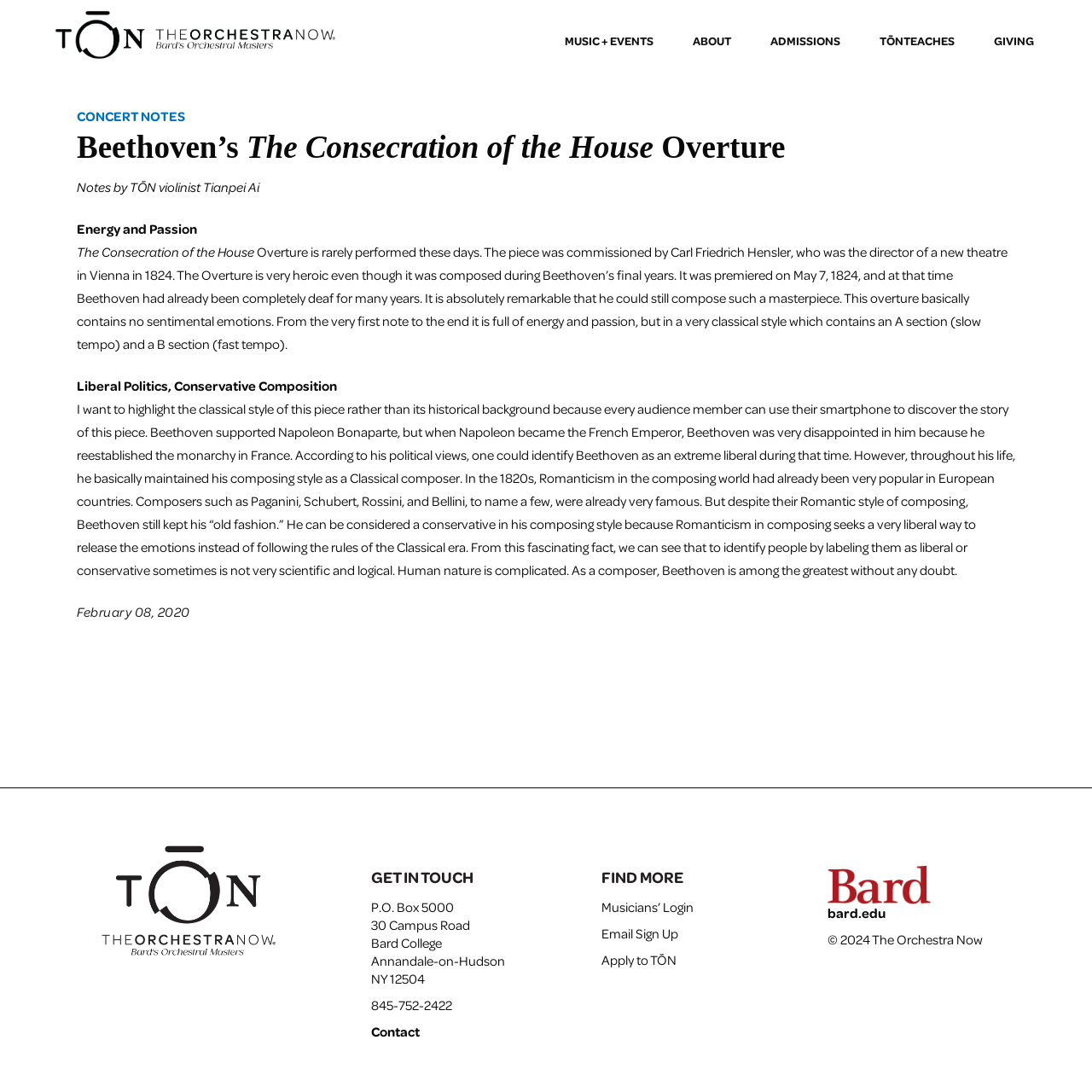What is the address of Bard College?
Based on the visual details in the image, please answer the question thoroughly.

I determined the address of Bard College by reading the StaticText elements with the address information which are child elements of the contentinfo element.